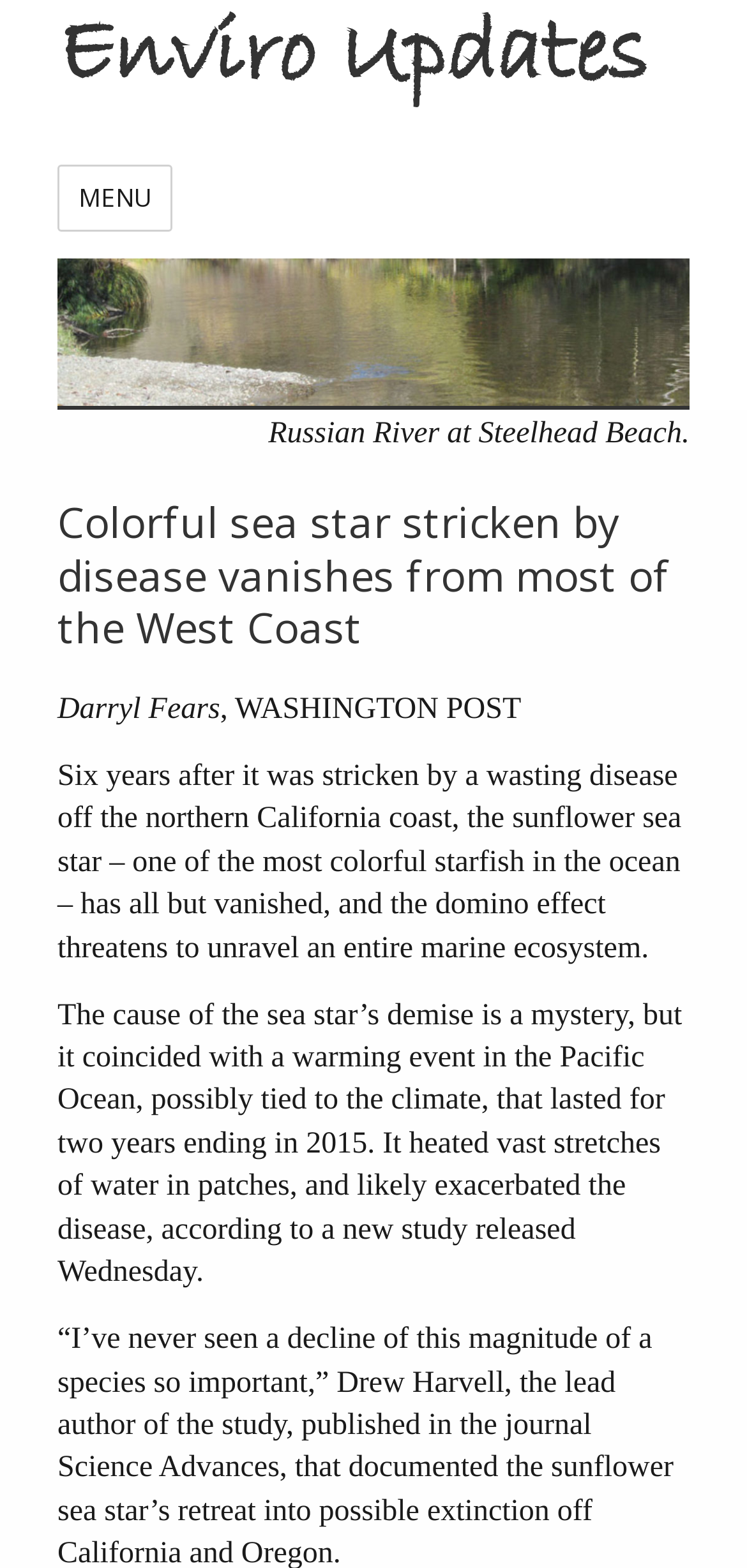Determine the bounding box for the UI element as described: "Menu". The coordinates should be represented as four float numbers between 0 and 1, formatted as [left, top, right, bottom].

[0.077, 0.106, 0.232, 0.148]